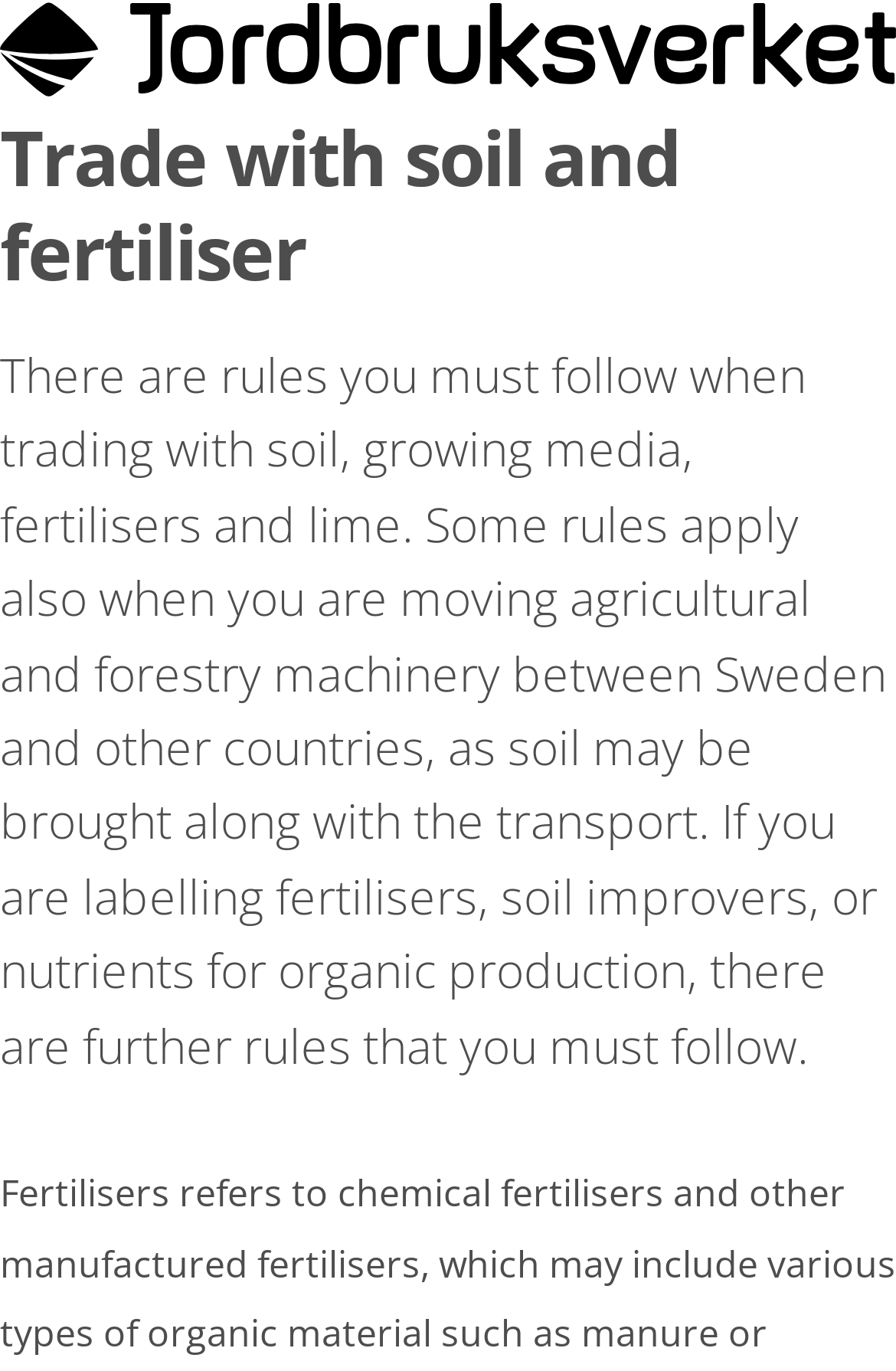Can you find and provide the main heading text of this webpage?

Trade with soil and fertiliser